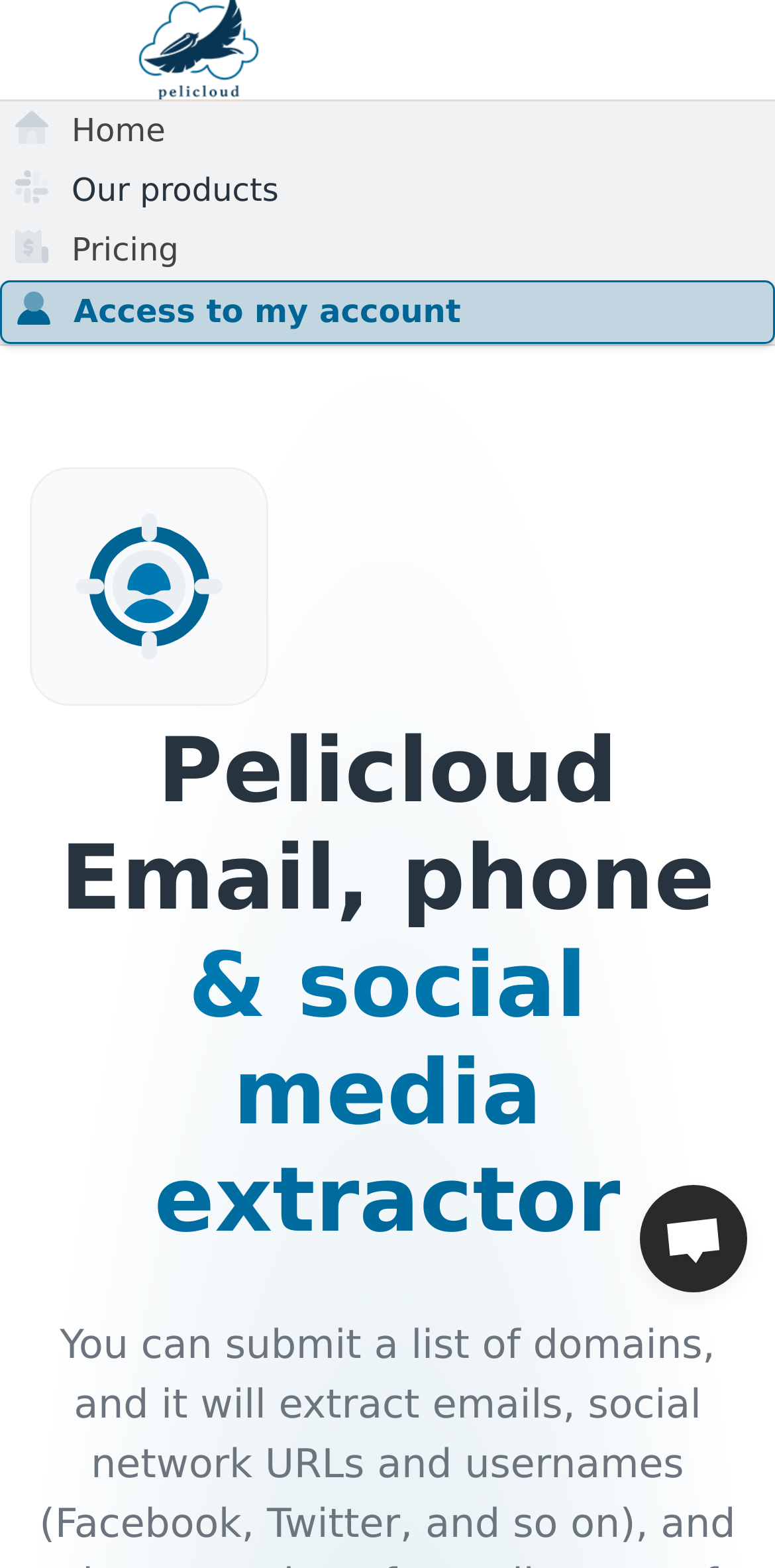Is the 'Access to my account' link located to the left or right of the 'Pricing' link?
Please give a detailed and elaborate answer to the question.

By comparing the bounding box coordinates of the 'Access to my account' and 'Pricing' links, I found that the x1 coordinate of 'Access to my account' (0.095) is greater than the x1 coordinate of 'Pricing' (0.092). This indicates that the 'Access to my account' link is located to the right of the 'Pricing' link.